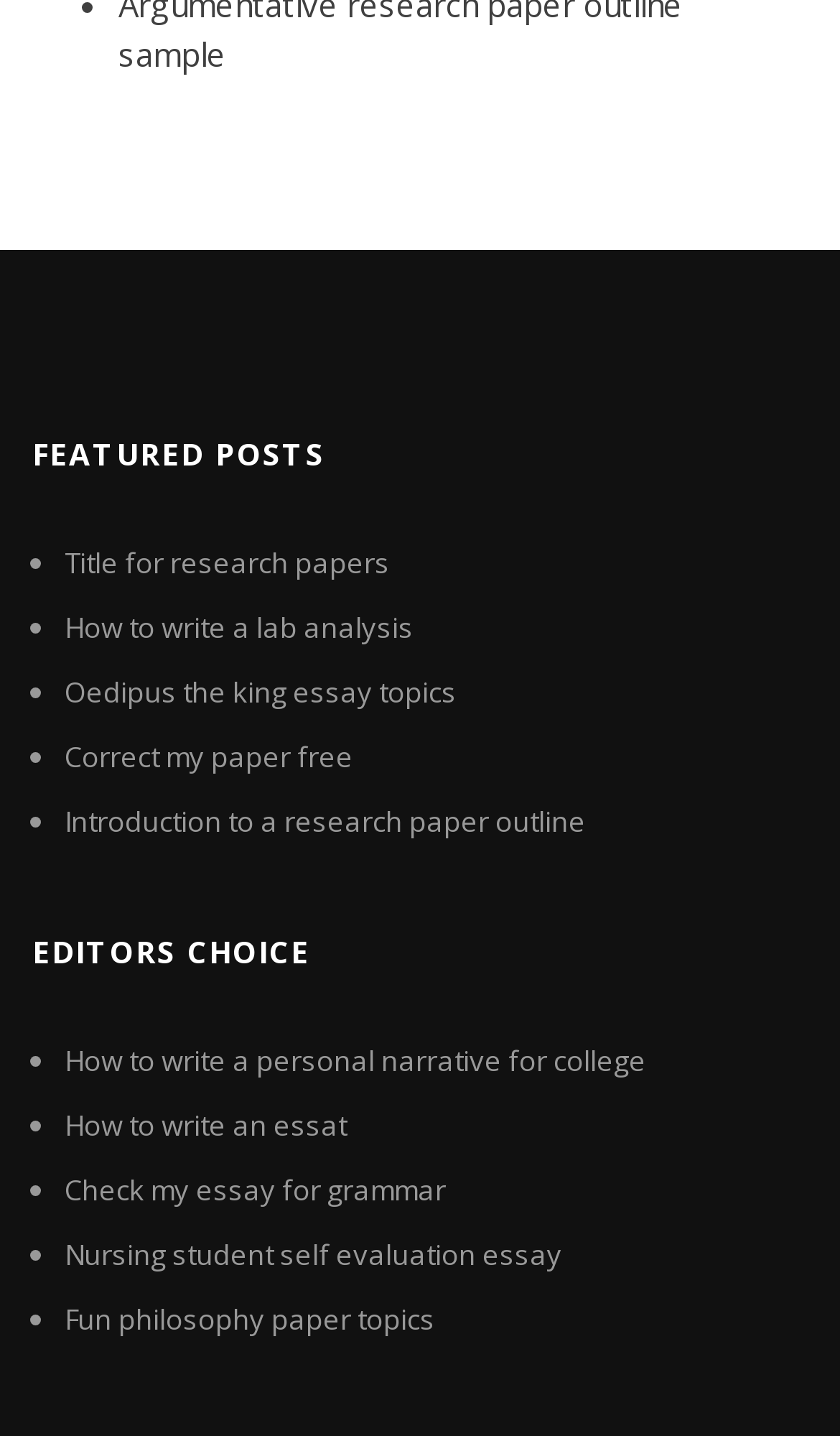Please identify the coordinates of the bounding box that should be clicked to fulfill this instruction: "View featured posts".

[0.038, 0.287, 0.962, 0.347]